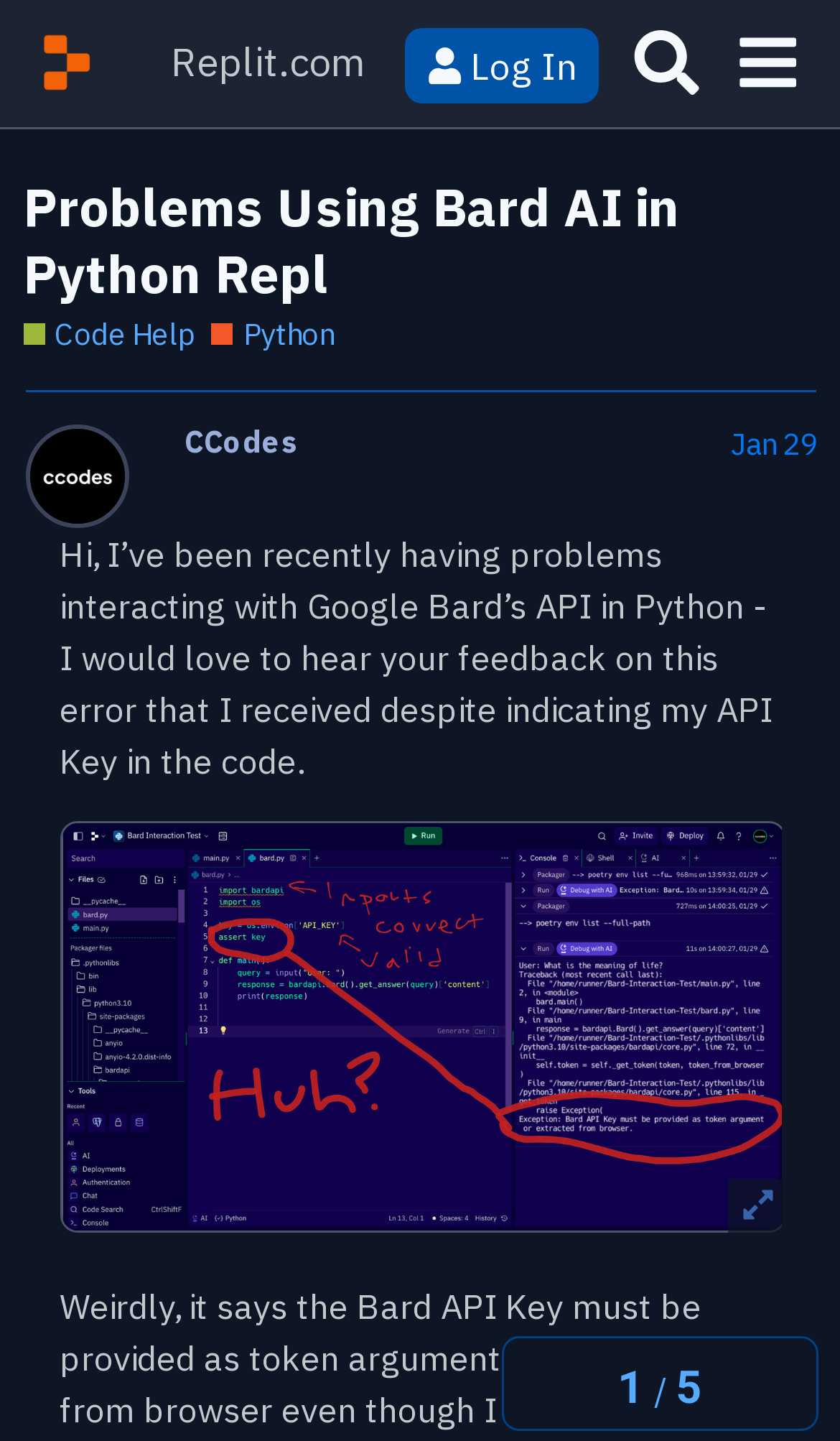Create a detailed narrative describing the layout and content of the webpage.

This webpage appears to be a question and answer forum, specifically a post on Replit Ask, a platform for seeking help with coding issues. At the top of the page, there is a header section with links to Replit Ask, Replit.com, and buttons for logging in and searching. The header also features a menu button.

Below the header, there is a heading that displays the title of the post, "Problems Using Bard AI in Python Repl". This heading is accompanied by links to the post title, "Code Help", and "Python", which likely categorize the post.

The main content of the post is a text block that describes the issue the user is facing, stating that they have been having problems interacting with Google Bard's API in Python and are seeking feedback on an error they received despite indicating their API key in the code.

To the right of the post content, there is a navigation section that displays topic progress, showing the user's progress through the post. Below this section, there is a heading that displays the username "CCodes" and the date "Jan 29" with a timestamp.

The post also includes an image, likely a code snippet or an error message, which is labeled as "canvas". Overall, the webpage is a discussion forum where users can ask for help with coding issues and receive feedback from the community.